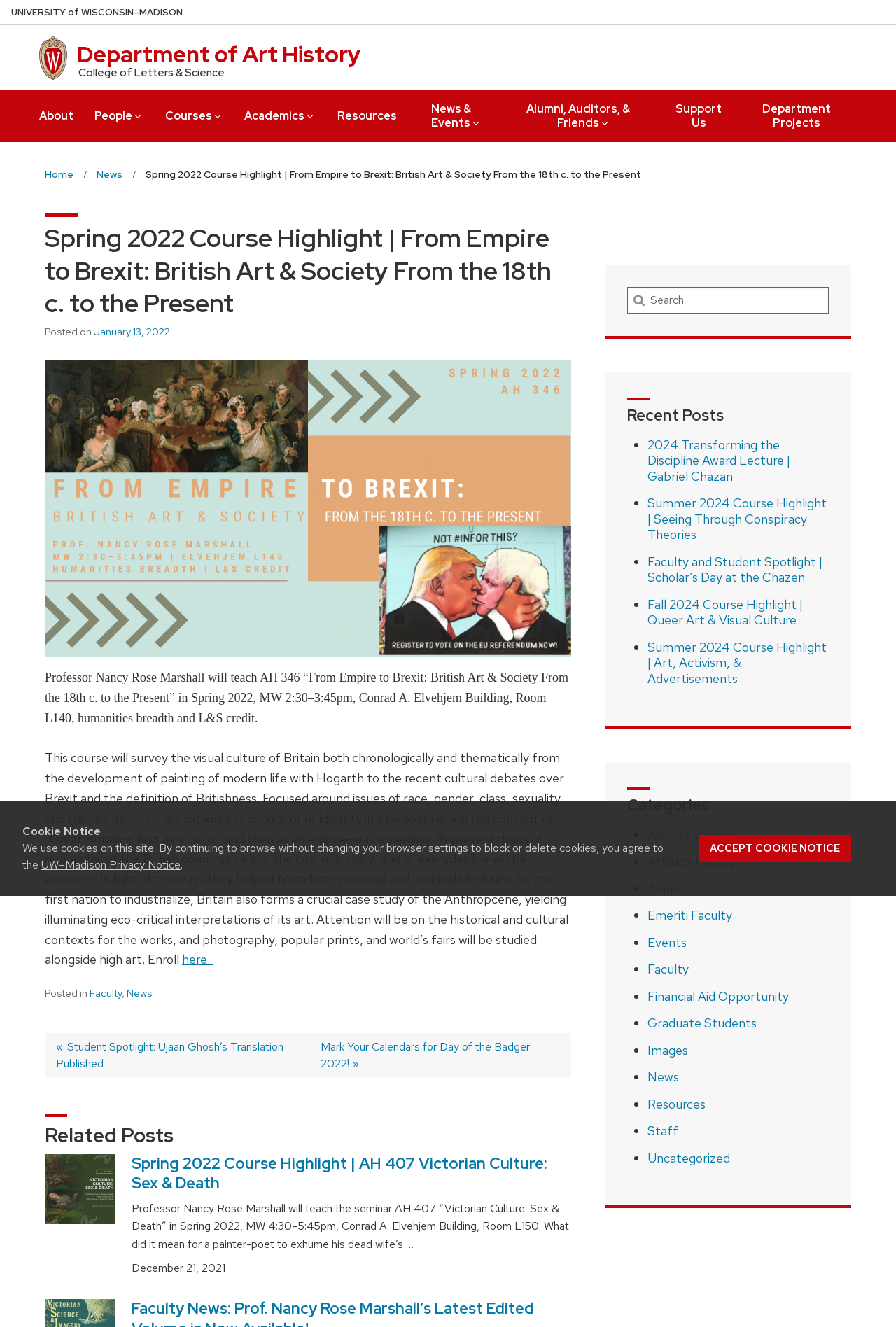What is the name of the professor teaching AH 346?
Respond to the question with a well-detailed and thorough answer.

I found the answer by looking at the article section of the webpage, where it says 'Professor Nancy Rose Marshall will teach AH 346 “From Empire to Brexit: British Art & Society From the 18th c. to the Present” in Spring 2022...'.